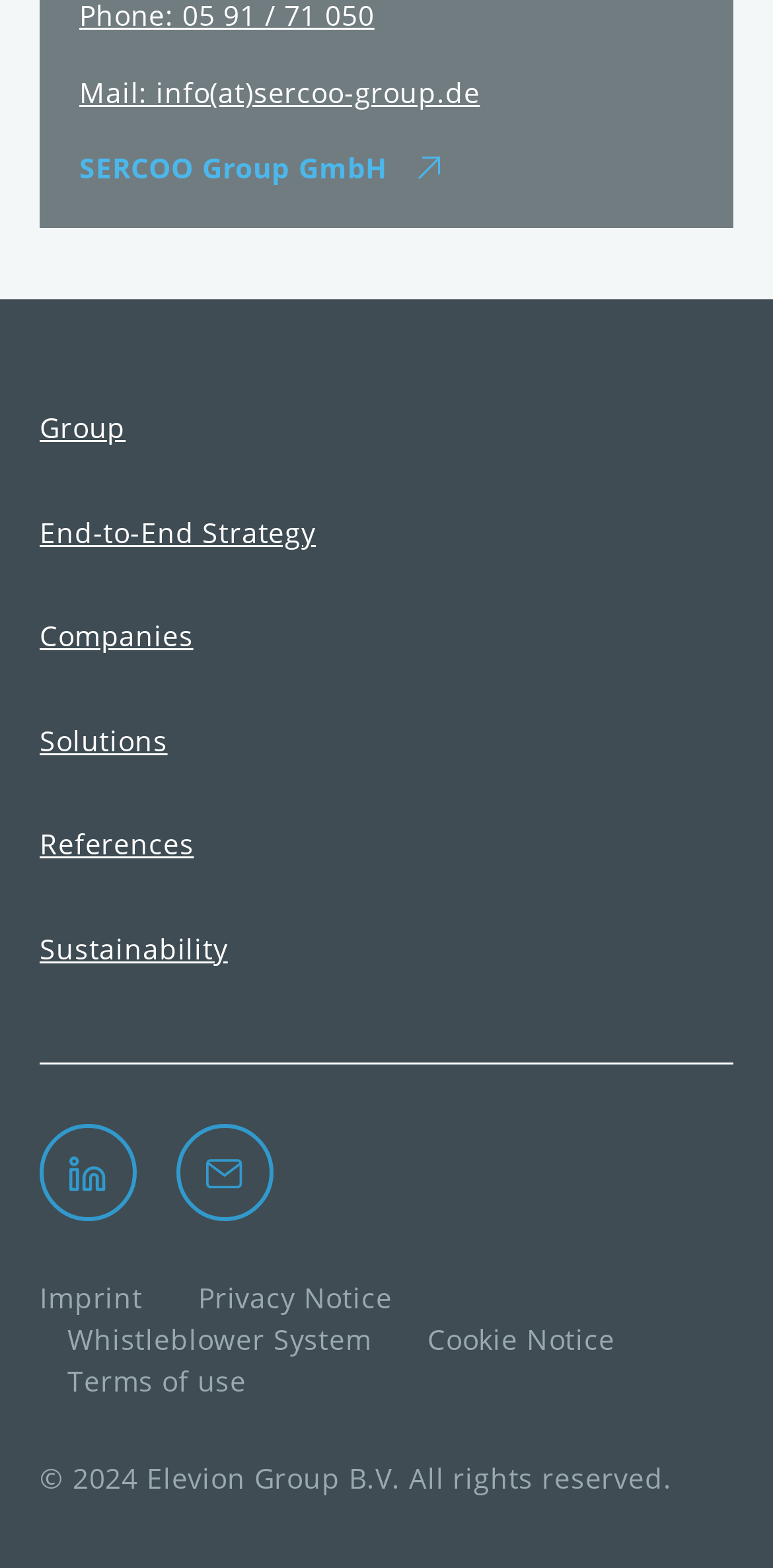Using the given description, provide the bounding box coordinates formatted as (top-left x, top-left y, bottom-right x, bottom-right y), with all values being floating point numbers between 0 and 1. Description: SERCOO Group GmbH

[0.103, 0.094, 0.57, 0.121]